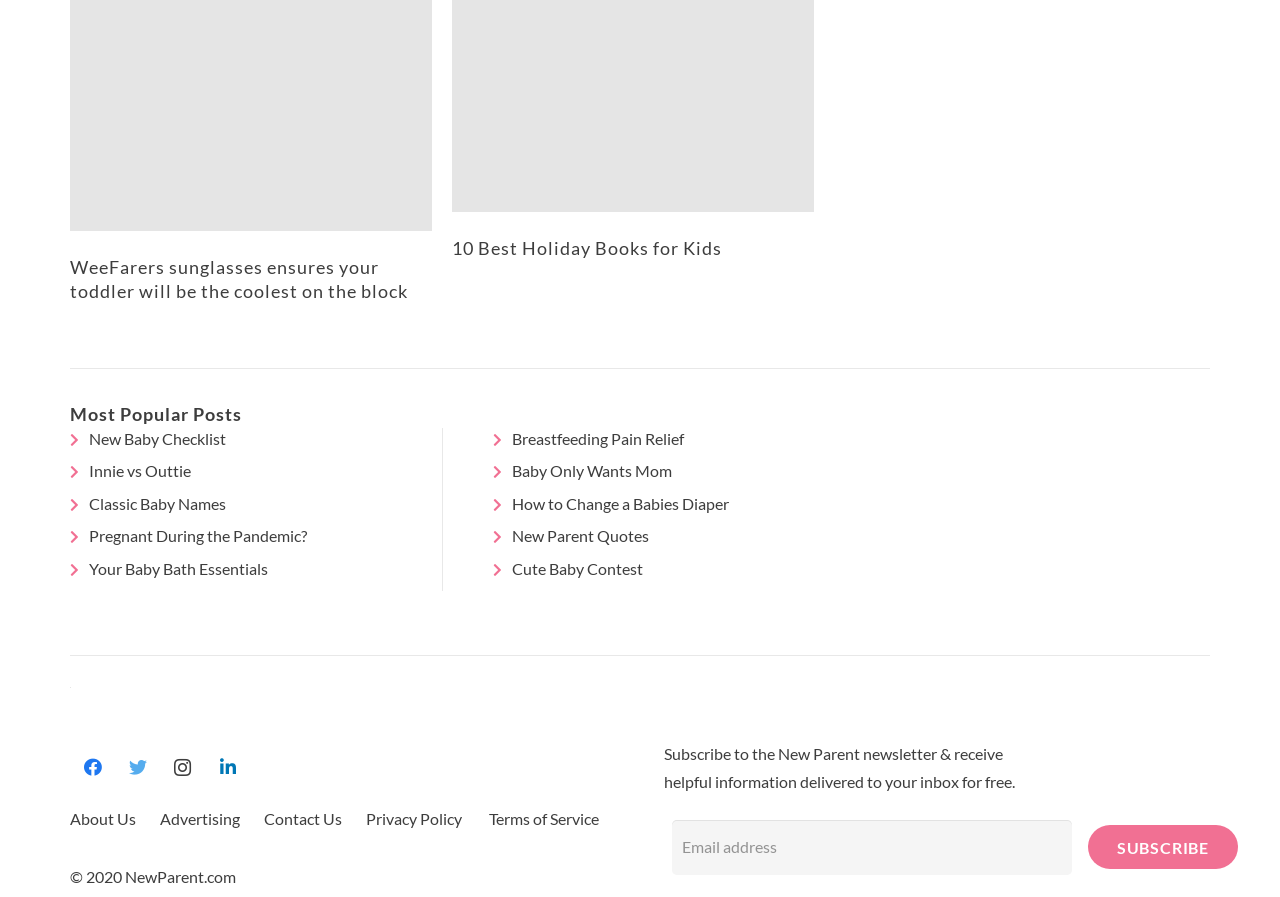Answer the following inquiry with a single word or phrase:
What social media platforms can users follow NewParent on?

Facebook, Twitter, Instagram, LinkedIn